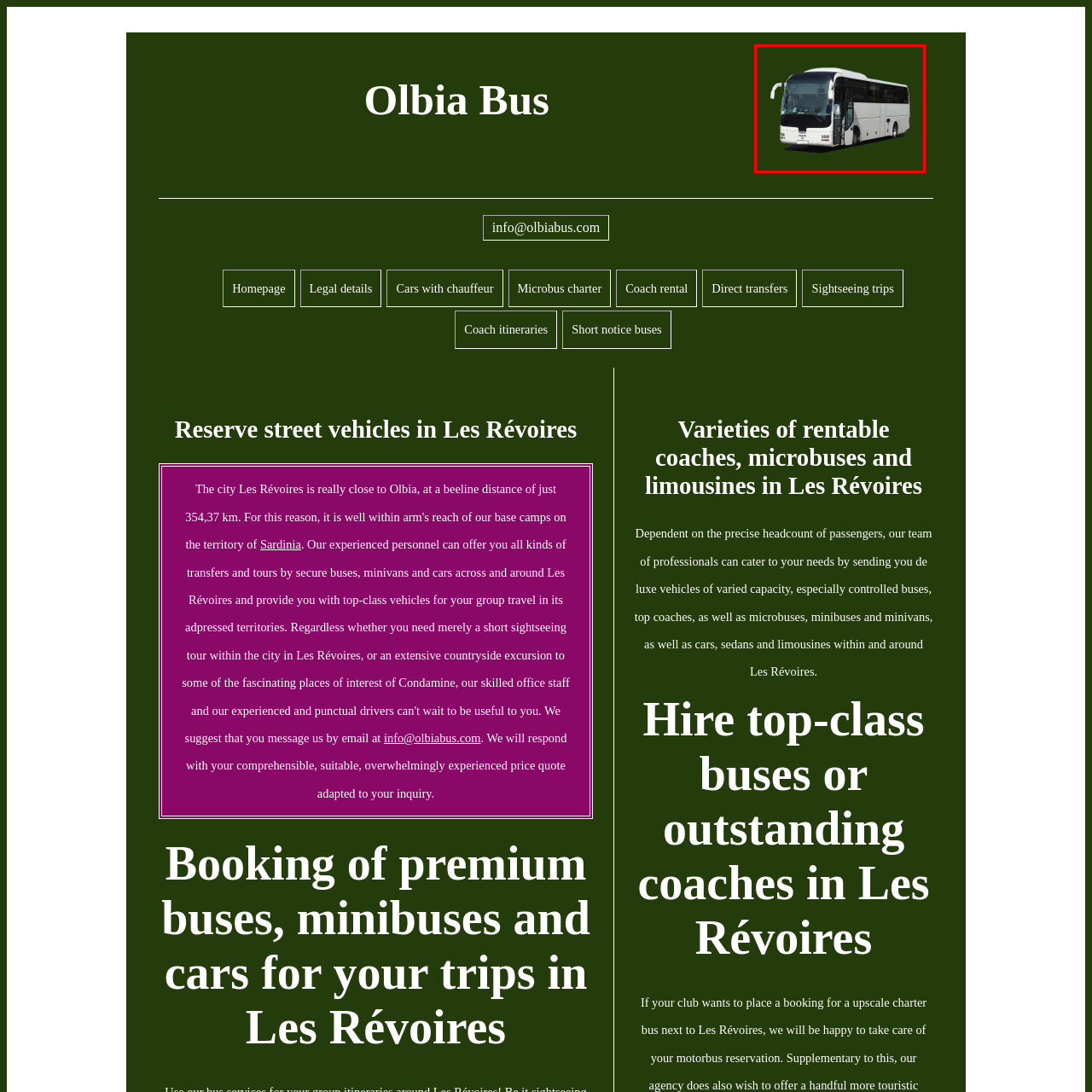Provide an in-depth caption for the image inside the red boundary.

The image features a sleek, modern white motorcoach, prominently displaying its large windshield and distinct features. Positioned against a deep green background, the bus is designed for comfort and efficiency, making it an ideal choice for various transport needs, including group travel and events. This particular bus is part of the fleet offered by Olbia Bus, a rental service based in Les Révoires, emphasizing their commitment to providing premium transportation solutions. With spacious interiors, it caters to diverse passenger capacities, ensuring a smooth travel experience. The bus symbolizes the focus on quality and professionalism that clients can expect from their services.